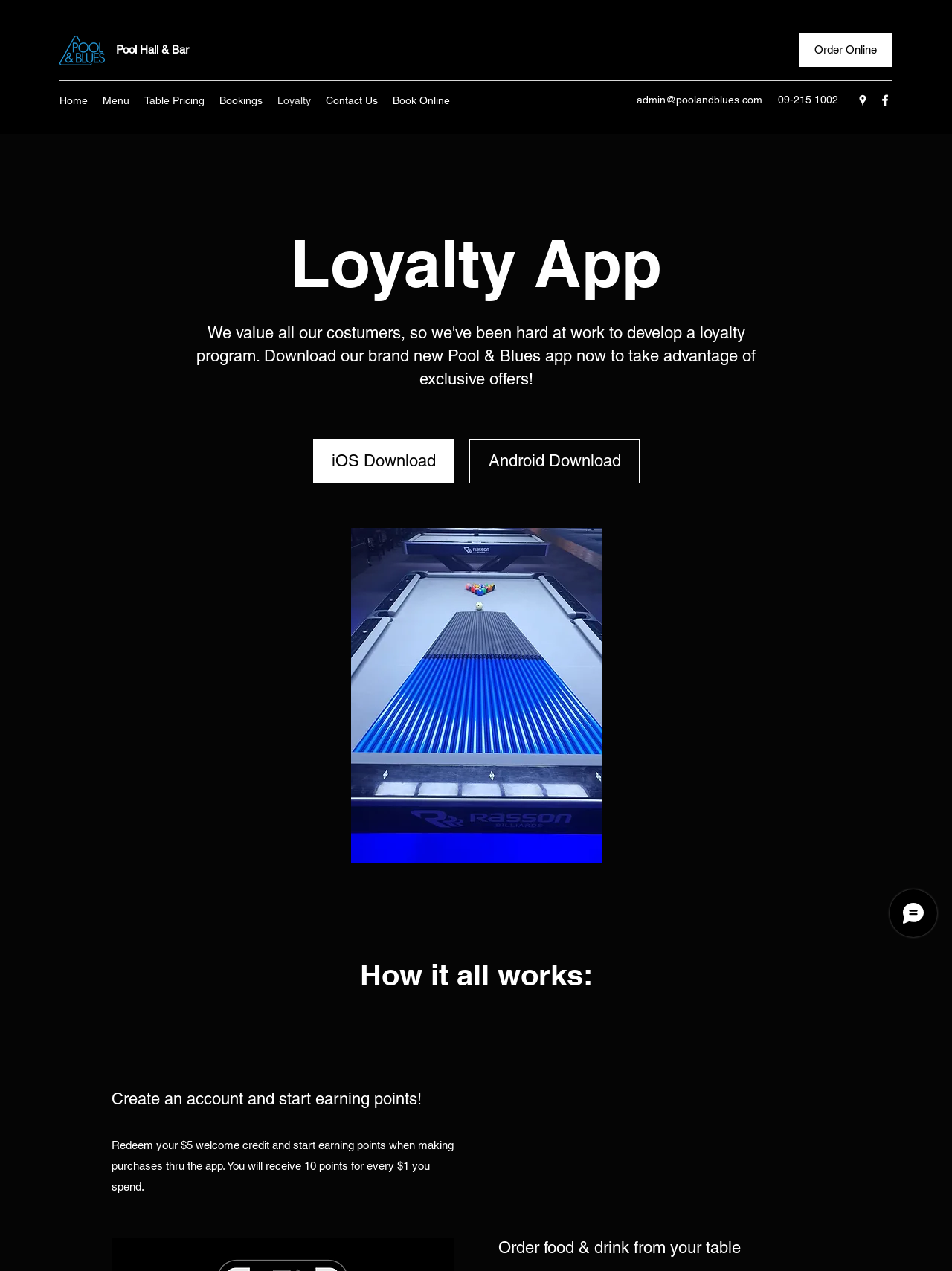Find the bounding box coordinates of the element's region that should be clicked in order to follow the given instruction: "Click on the Order Online link". The coordinates should consist of four float numbers between 0 and 1, i.e., [left, top, right, bottom].

[0.839, 0.026, 0.938, 0.053]